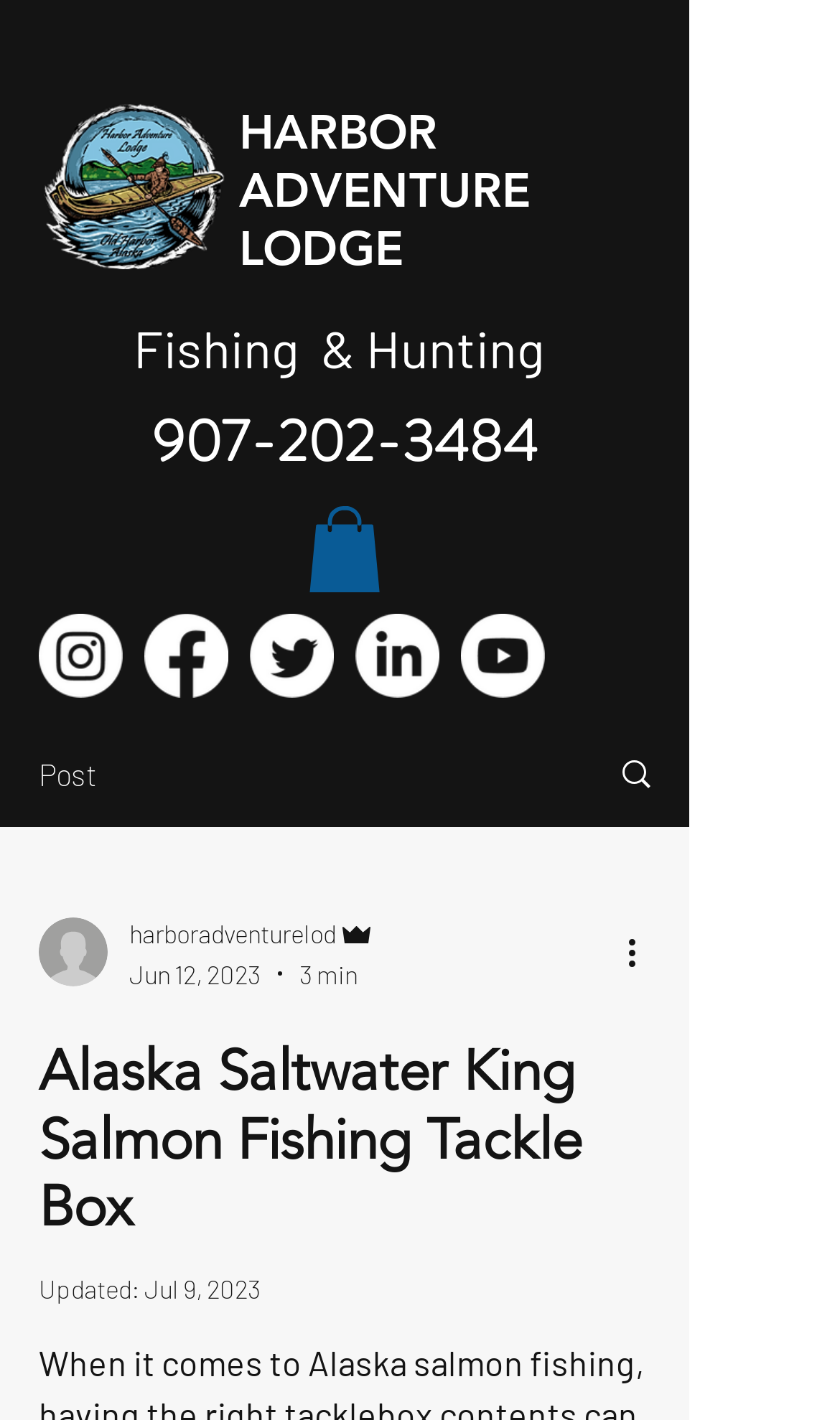Find the bounding box coordinates for the area that must be clicked to perform this action: "Click the 'HARBOR ADVENTURE LODGE' link".

[0.285, 0.073, 0.631, 0.196]